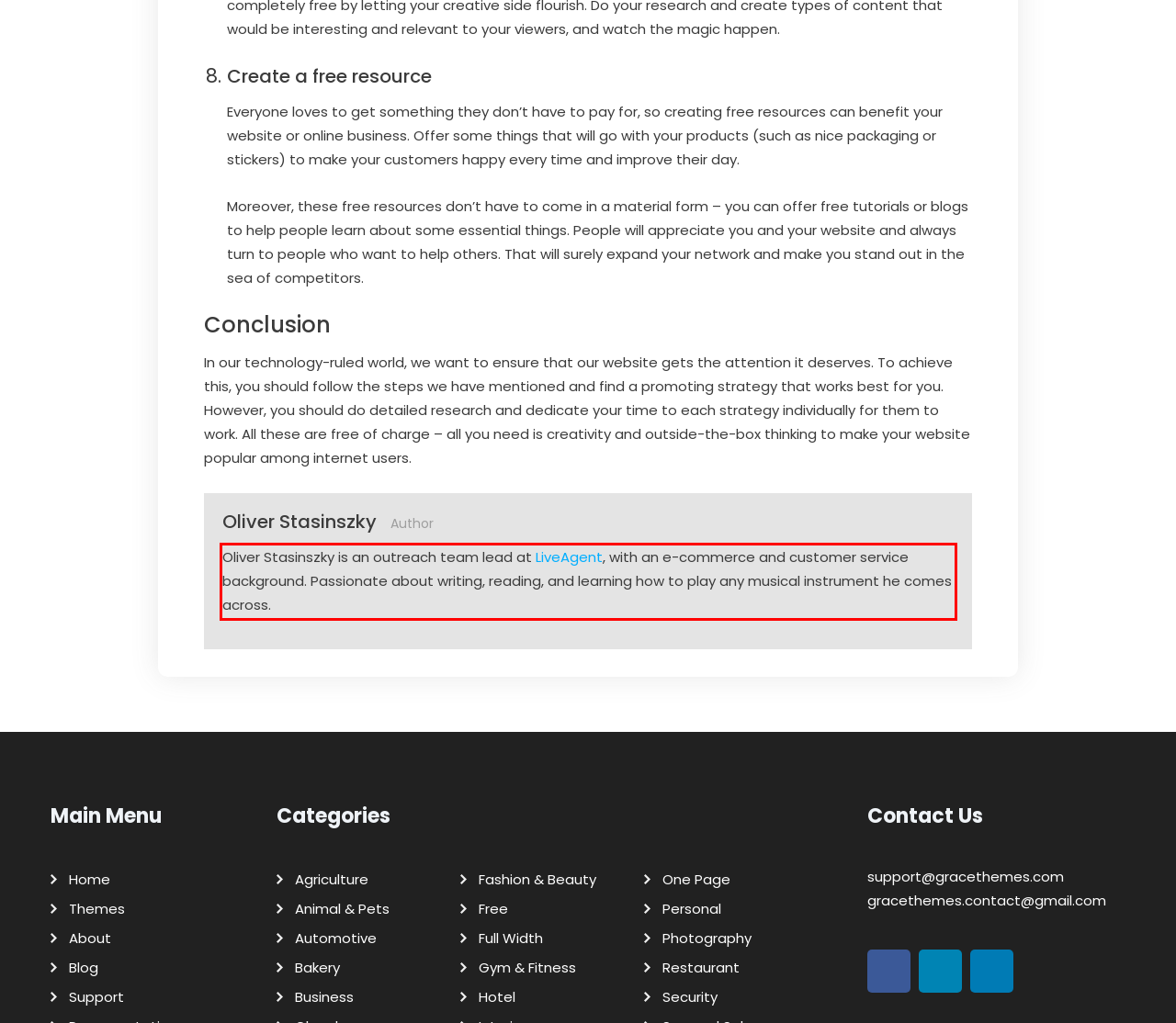Given a screenshot of a webpage, identify the red bounding box and perform OCR to recognize the text within that box.

Oliver Stasinszky is an outreach team lead at LiveAgent, with an e-commerce and customer service background. Passionate about writing, reading, and learning how to play any musical instrument he comes across.